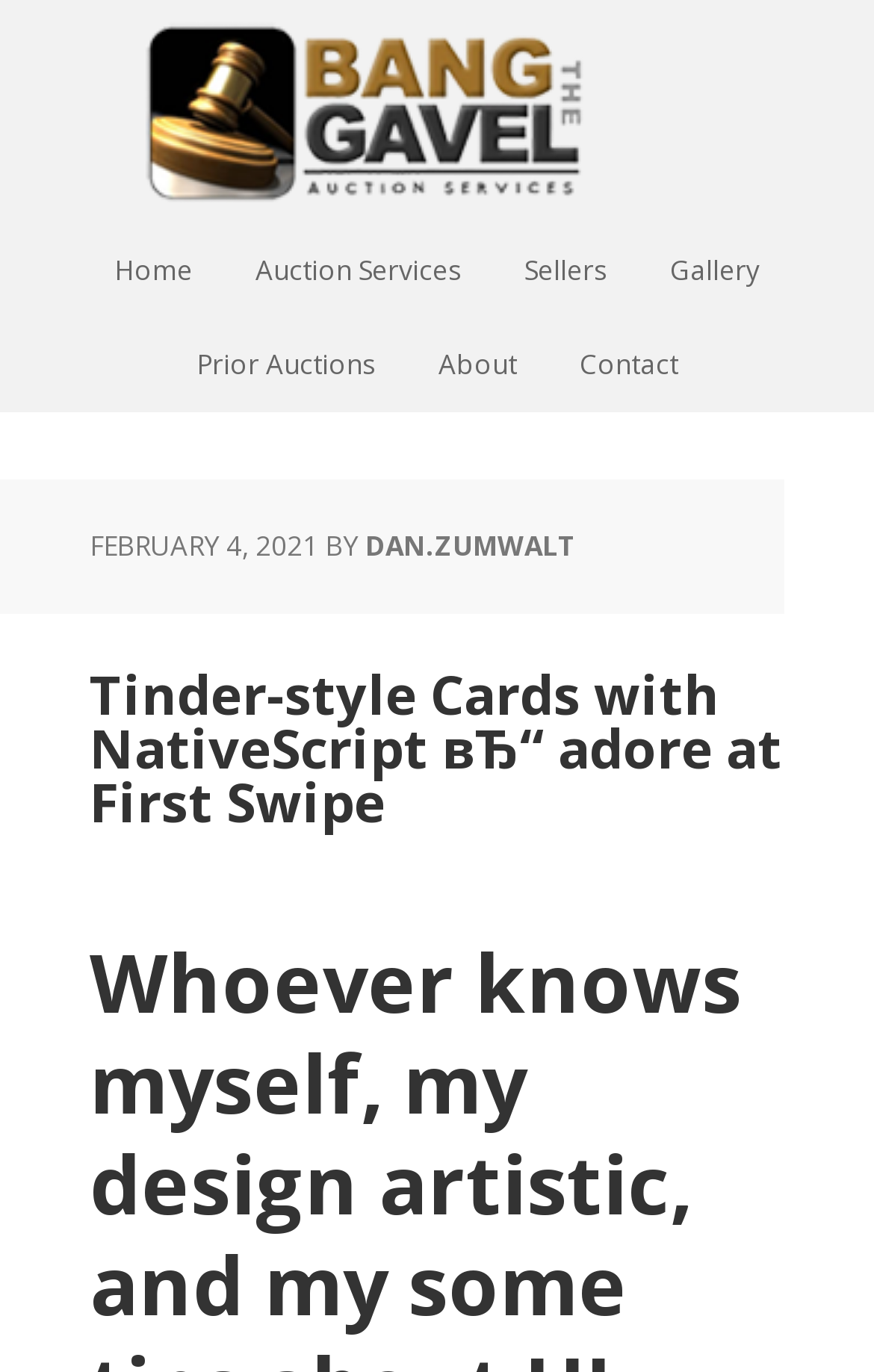Bounding box coordinates are given in the format (top-left x, top-left y, bottom-right x, bottom-right y). All values should be floating point numbers between 0 and 1. Provide the bounding box coordinate for the UI element described as: Prior Auctions

[0.194, 0.232, 0.46, 0.3]